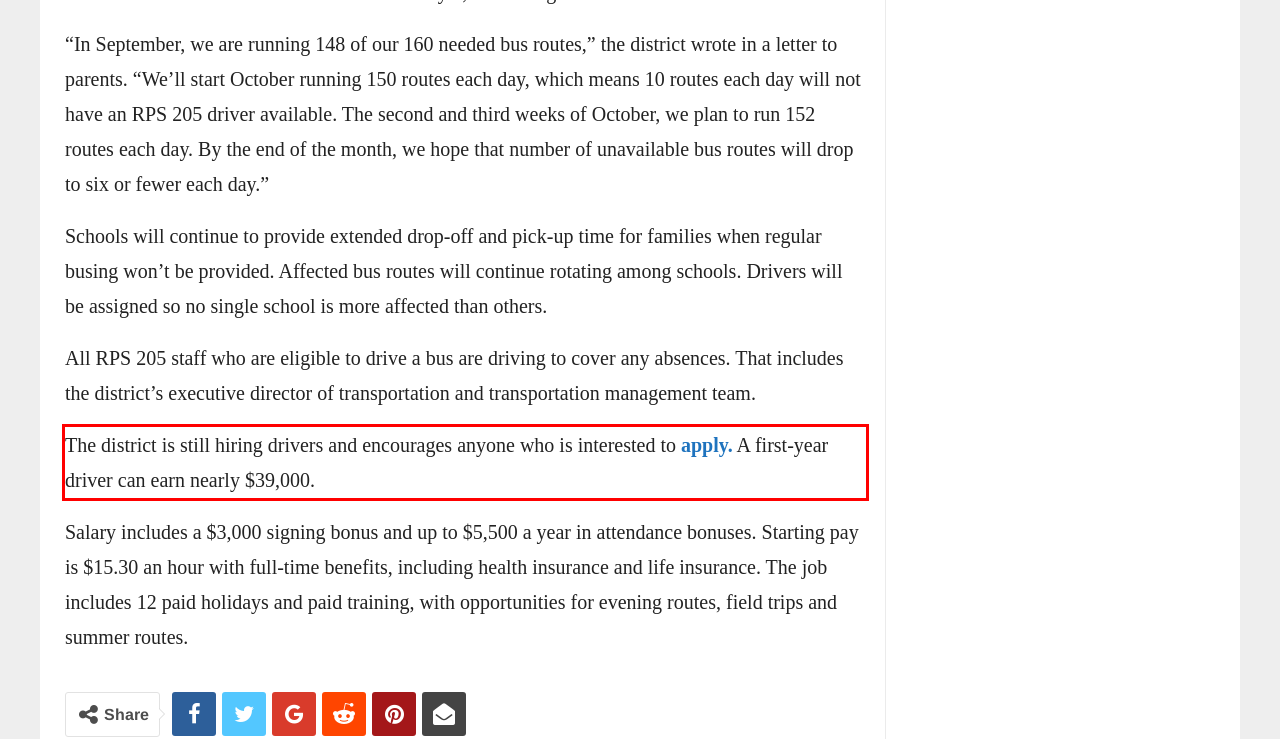You are presented with a webpage screenshot featuring a red bounding box. Perform OCR on the text inside the red bounding box and extract the content.

The district is still hiring drivers and encourages anyone who is interested to apply. A first-year driver can earn nearly $39,000.